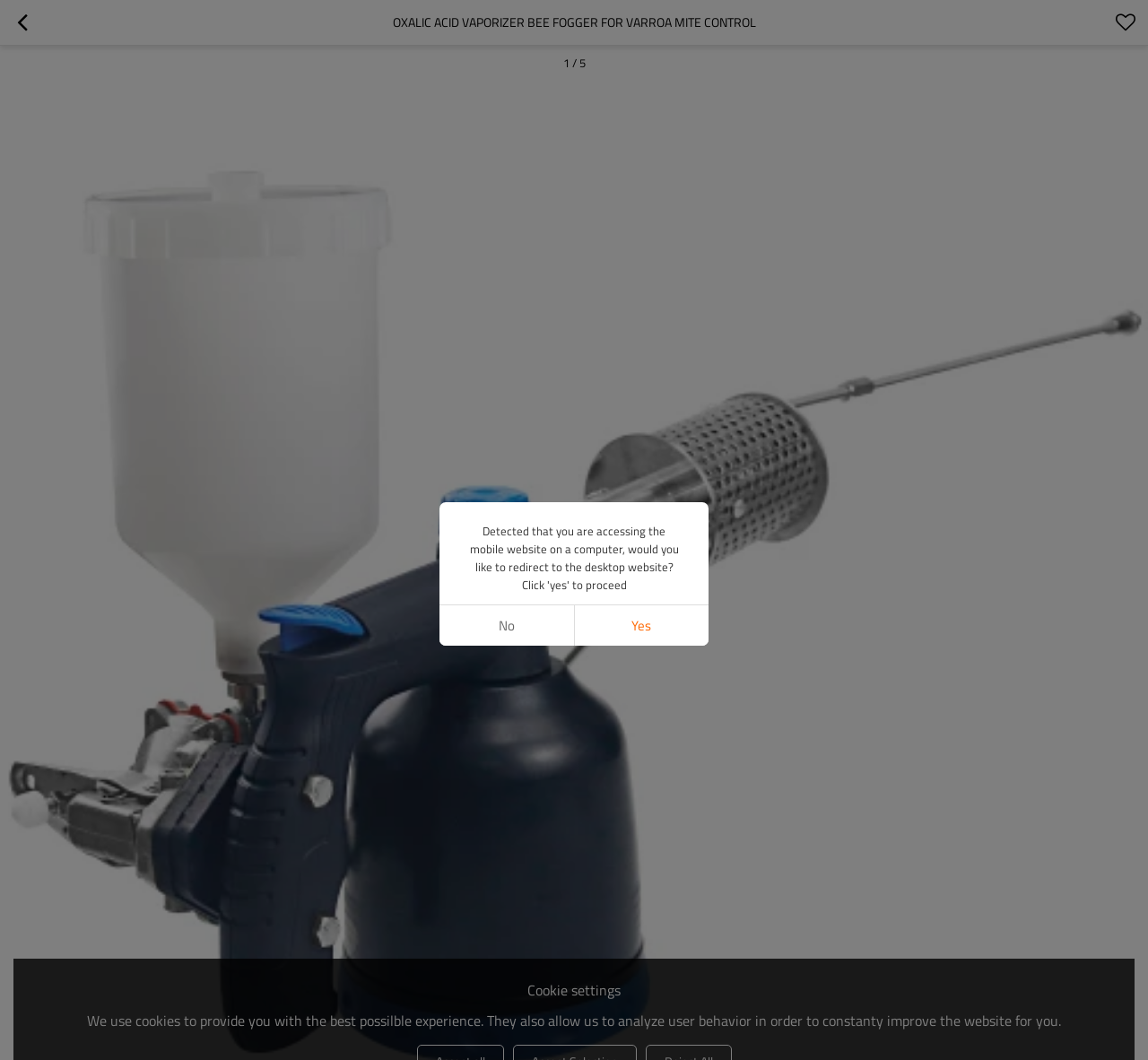Offer an in-depth caption of the entire webpage.

The webpage is about Oxalic Acid Vaporizer Bee Fogger for Varroa Mite Control, a product from BEESVISION. At the top left, there is a button with an icon. Next to it, the product title "OXALIC ACID VAPORIZER BEE FOGGER FOR VARROA MITE CONTROL" is prominently displayed. On the top right, another button with a different icon is located. 

Below the product title, the main content of the webpage is not shown in the accessibility tree, but it is likely to provide more information about the product. 

At the bottom of the page, there is a section related to cookie settings. A heading "Cookie settings" is displayed, followed by a paragraph explaining the use of cookies on the website. This section also includes two buttons, "No" and "Yes", which are likely to be options for users to choose their cookie preferences.